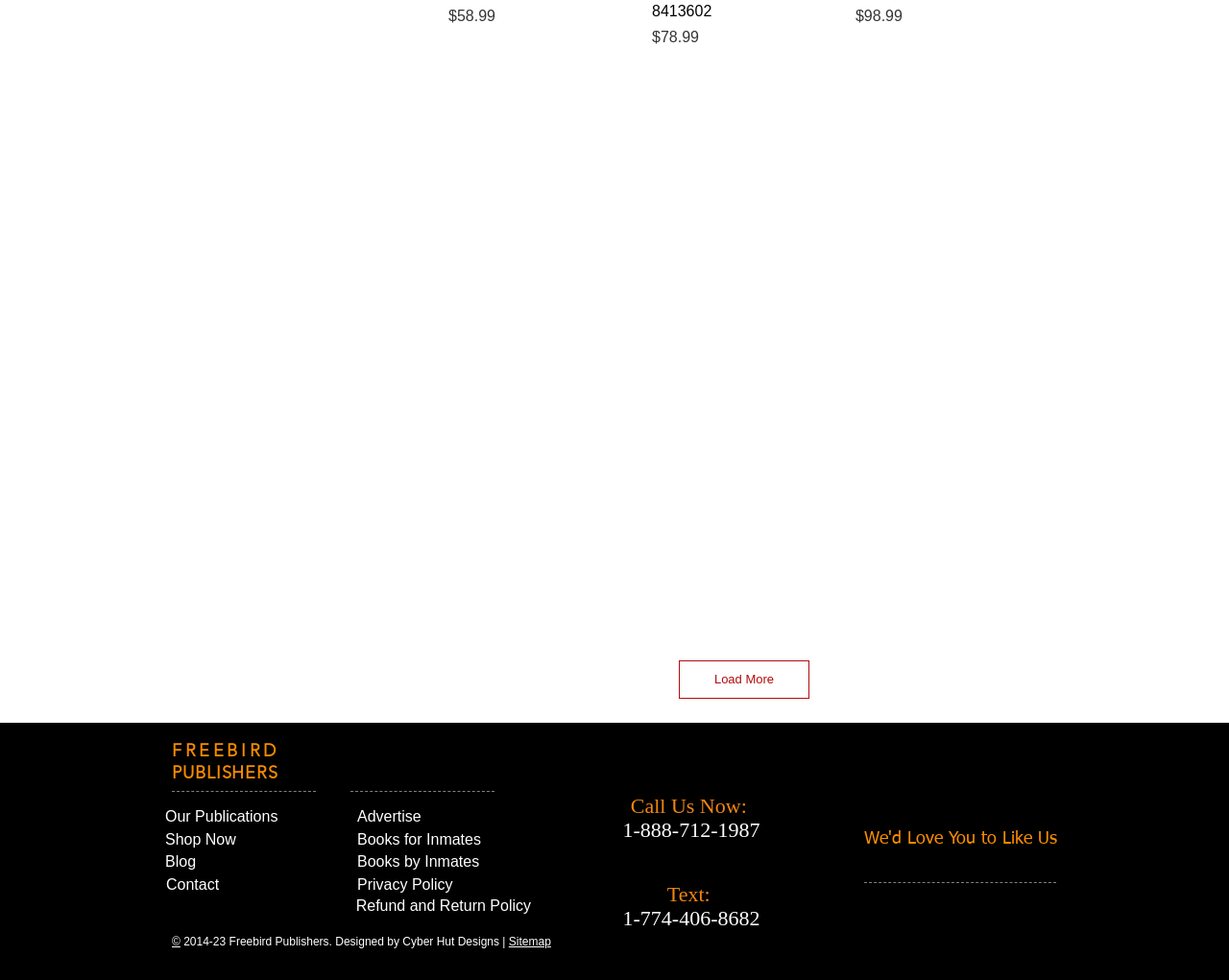What is the text to send to?
Please provide a single word or phrase based on the screenshot.

1-774-406-8682